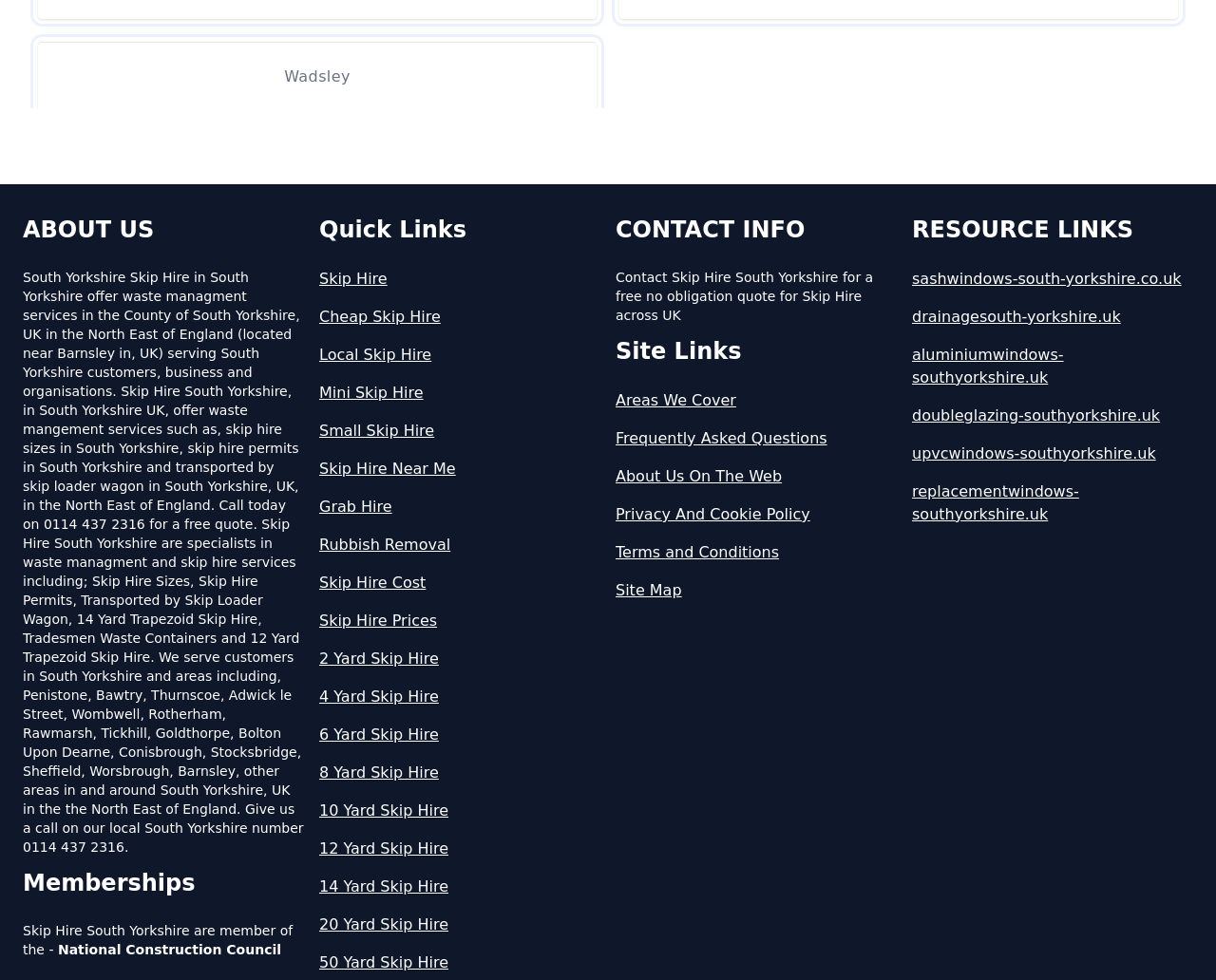Determine the bounding box coordinates for the clickable element required to fulfill the instruction: "Call for a free quote". Provide the coordinates as four float numbers between 0 and 1, i.e., [left, top, right, bottom].

[0.019, 0.275, 0.25, 0.872]